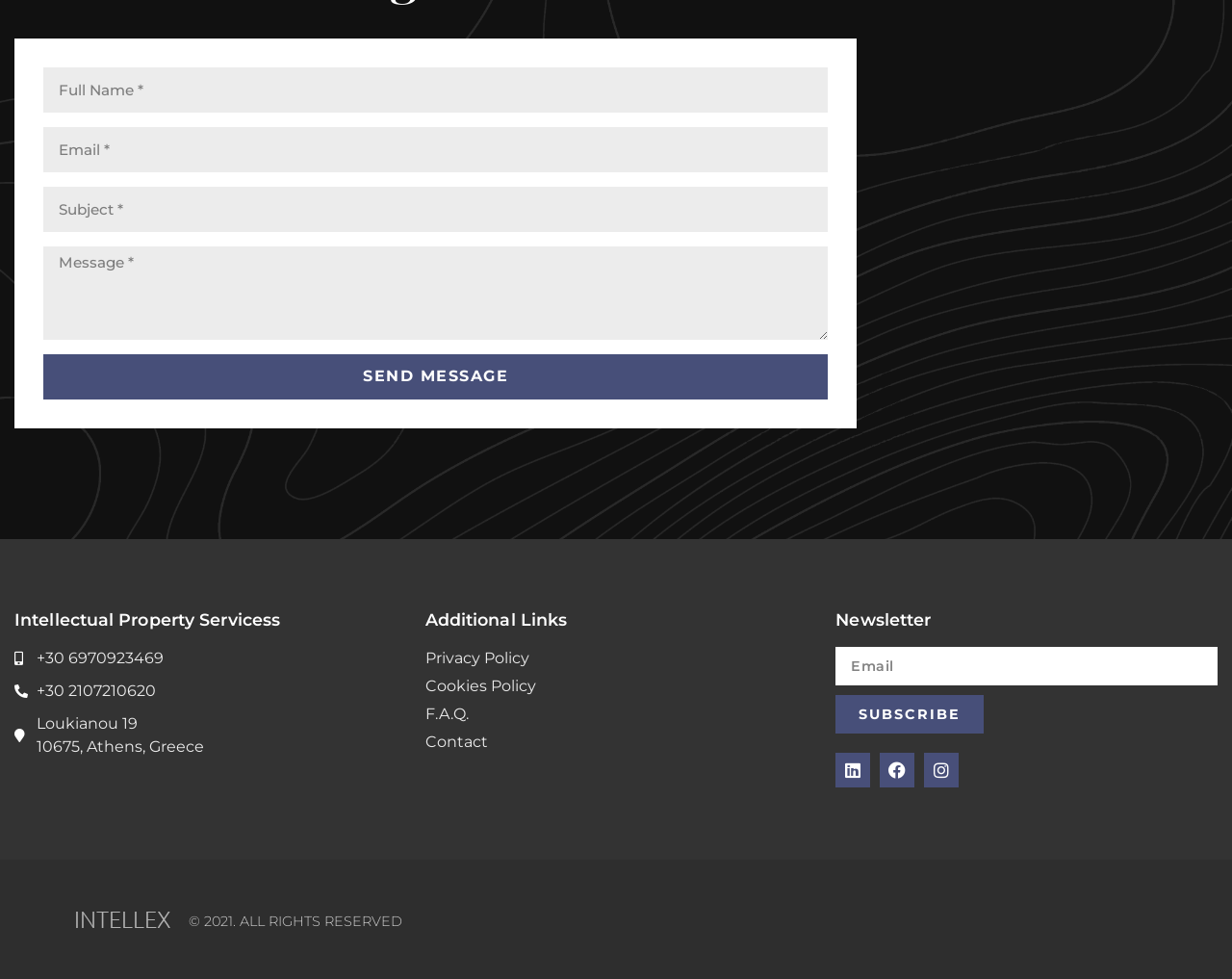Use a single word or phrase to answer the question: What is the phone number listed below 'Intellectual Property Services'?

+30 6970923469